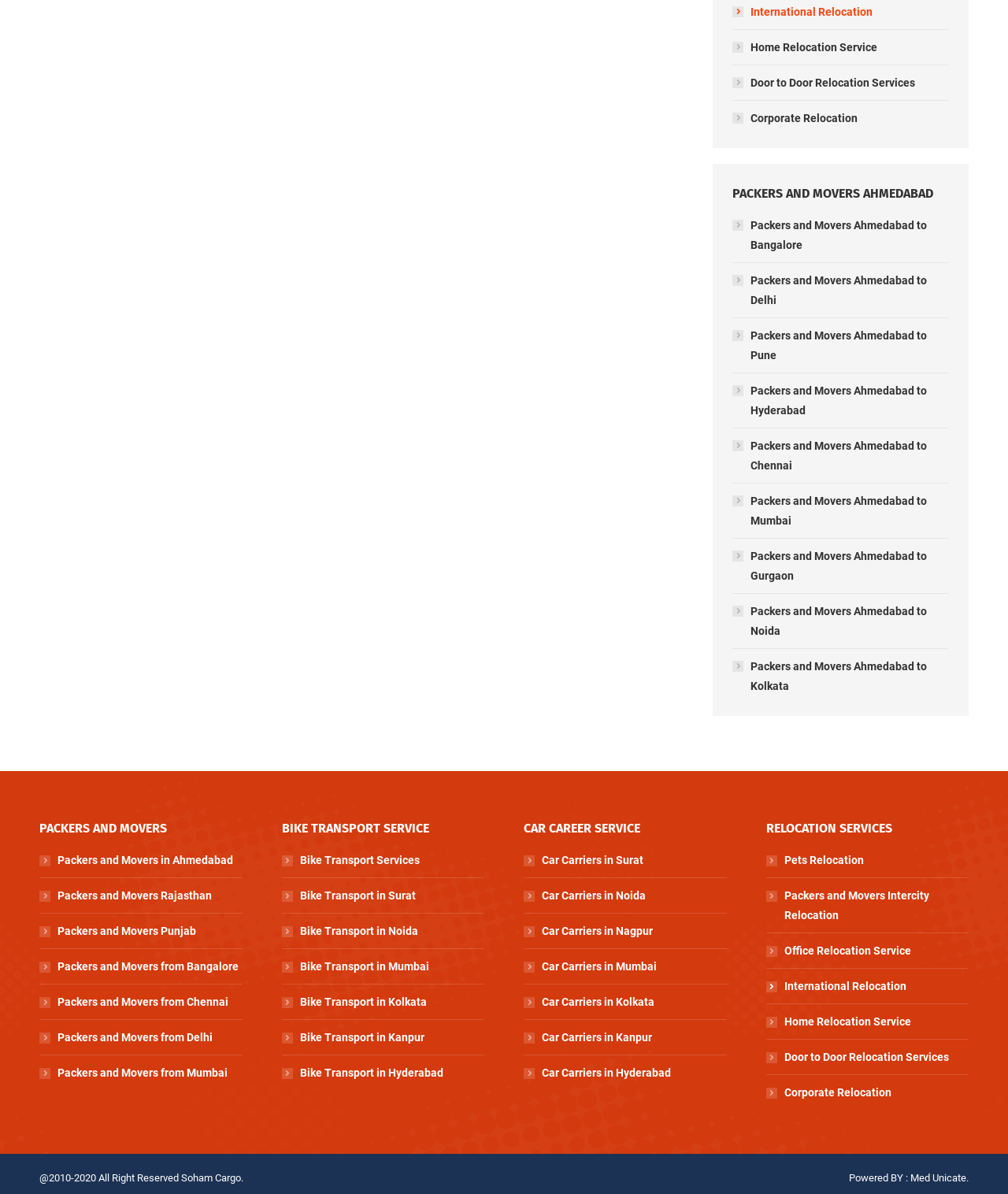Provide the bounding box coordinates of the section that needs to be clicked to accomplish the following instruction: "Learn about Bike Transport Services."

[0.279, 0.713, 0.416, 0.729]